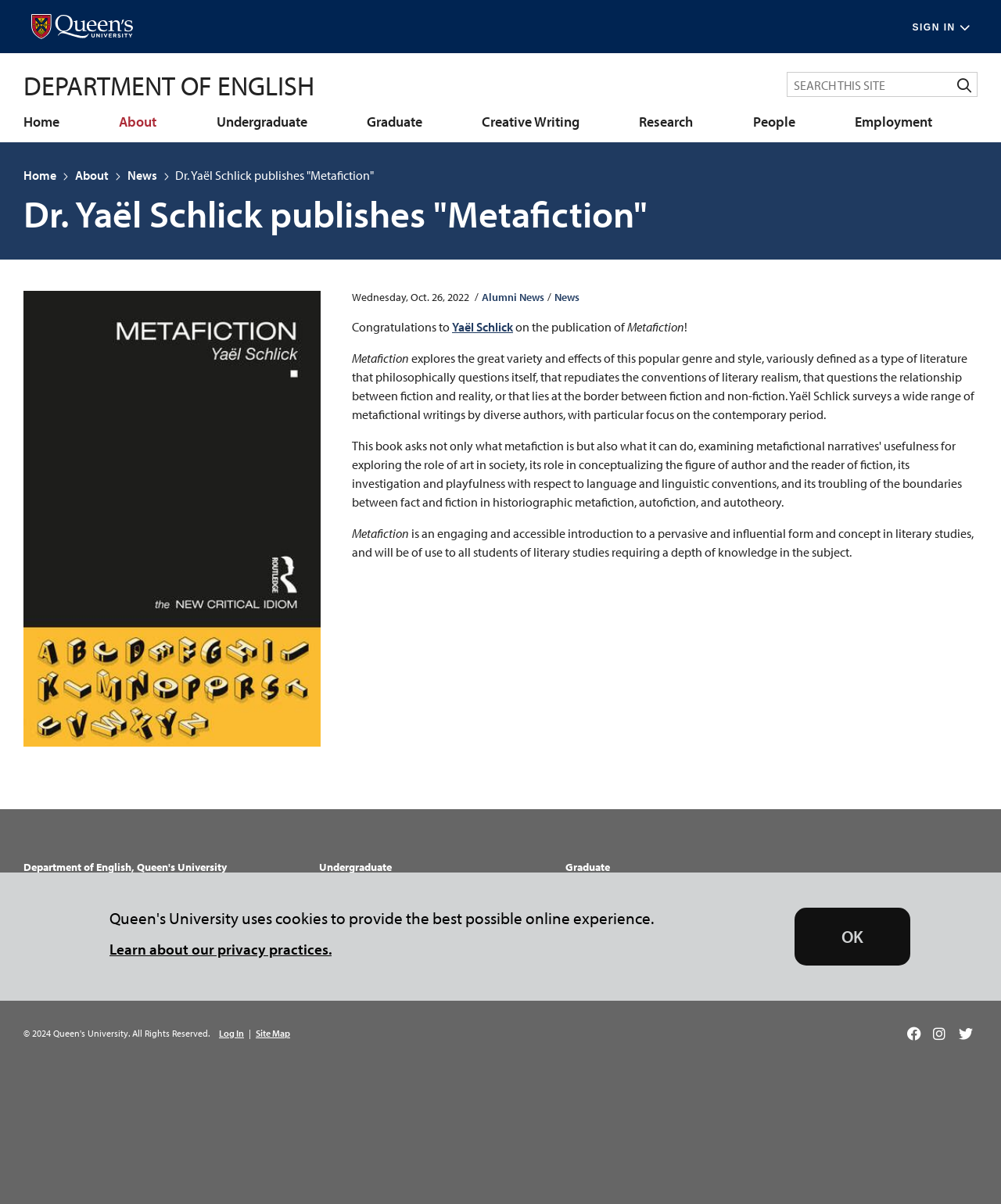Please identify the bounding box coordinates for the region that you need to click to follow this instruction: "Click the 'SIGN IN' link".

[0.911, 0.008, 0.969, 0.038]